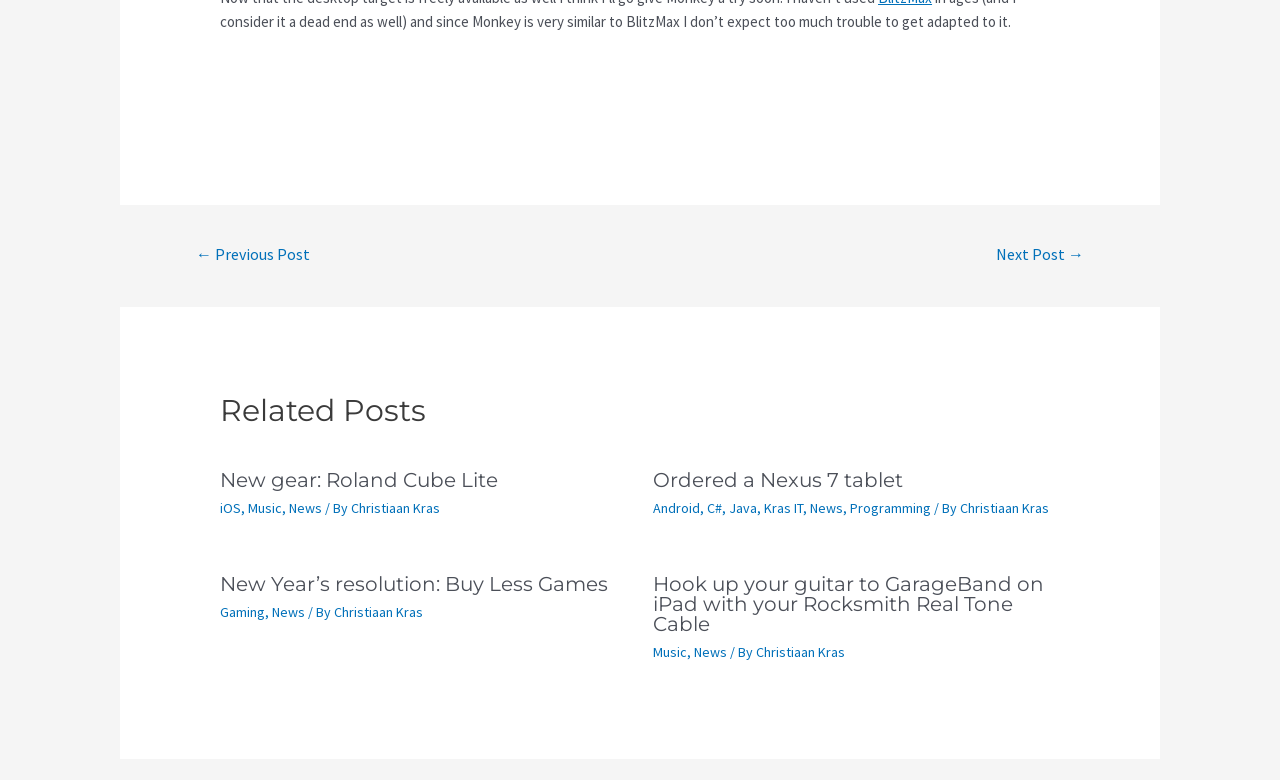Please determine the bounding box coordinates for the UI element described as: "aria-label="Advertisement" name="aswift_1" title="Advertisement"".

[0.172, 0.075, 0.538, 0.151]